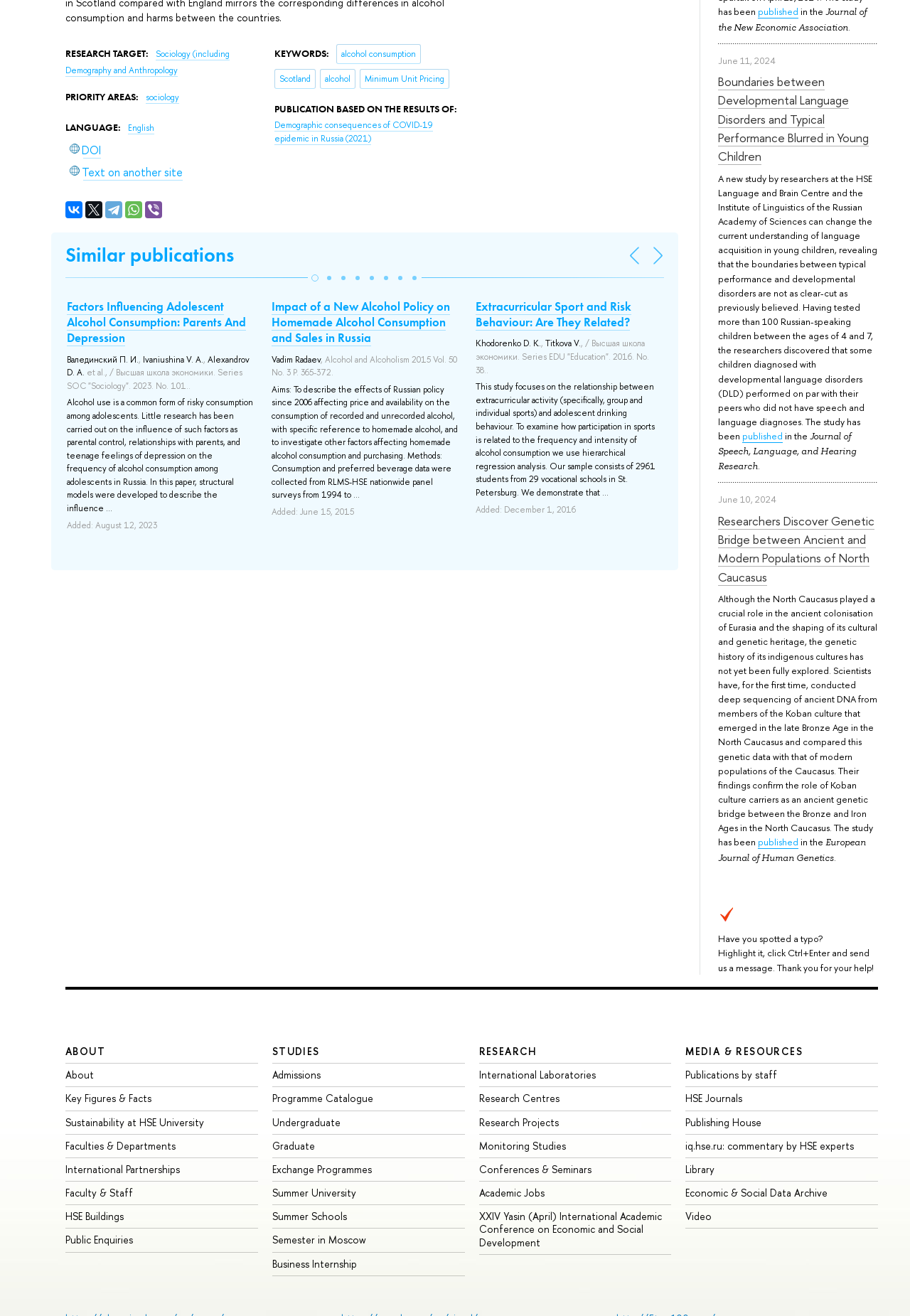Use a single word or phrase to respond to the question:
What is the research target of this webpage?

Sociology